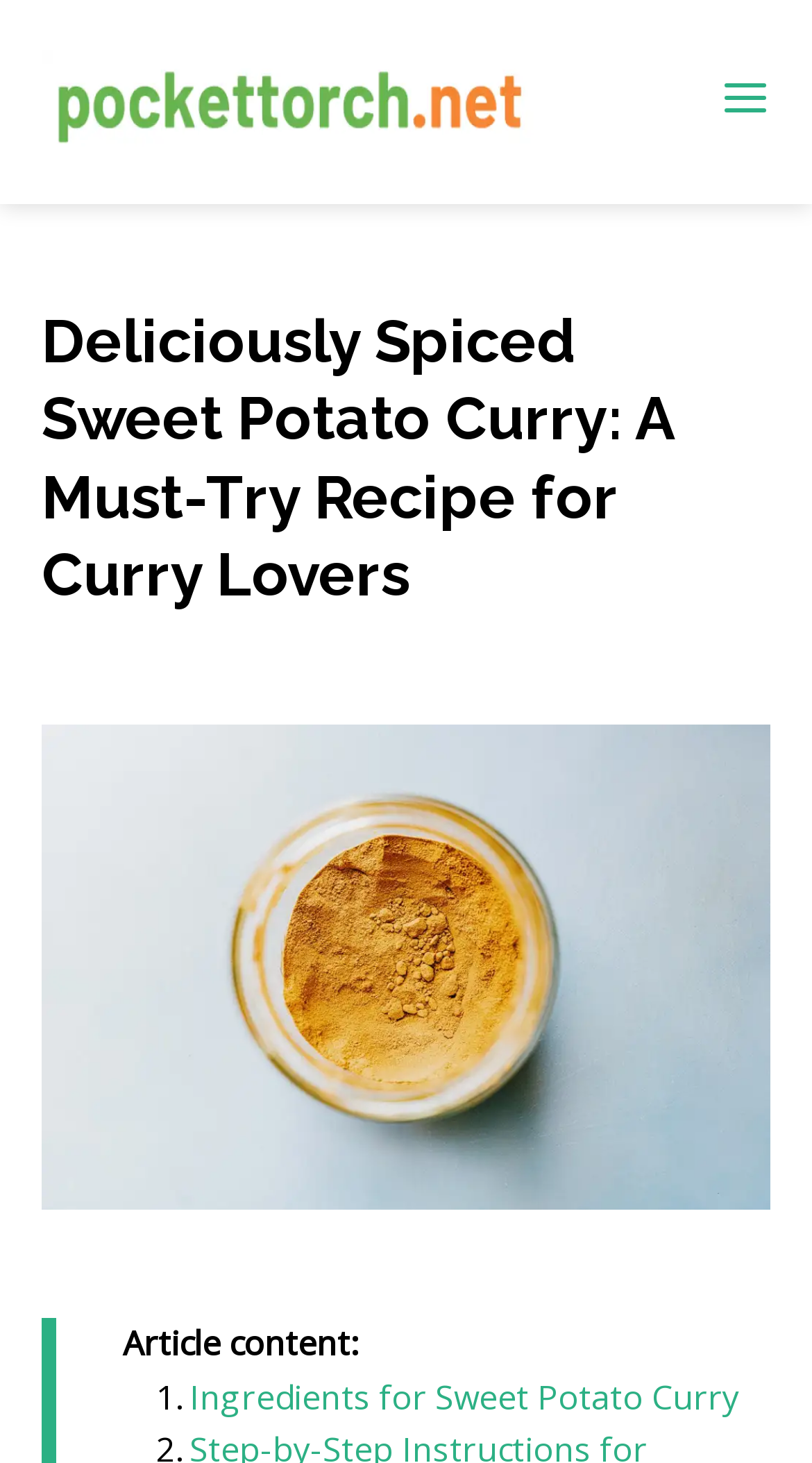Generate the text of the webpage's primary heading.

Deliciously Spiced Sweet Potato Curry: A Must-Try Recipe for Curry Lovers